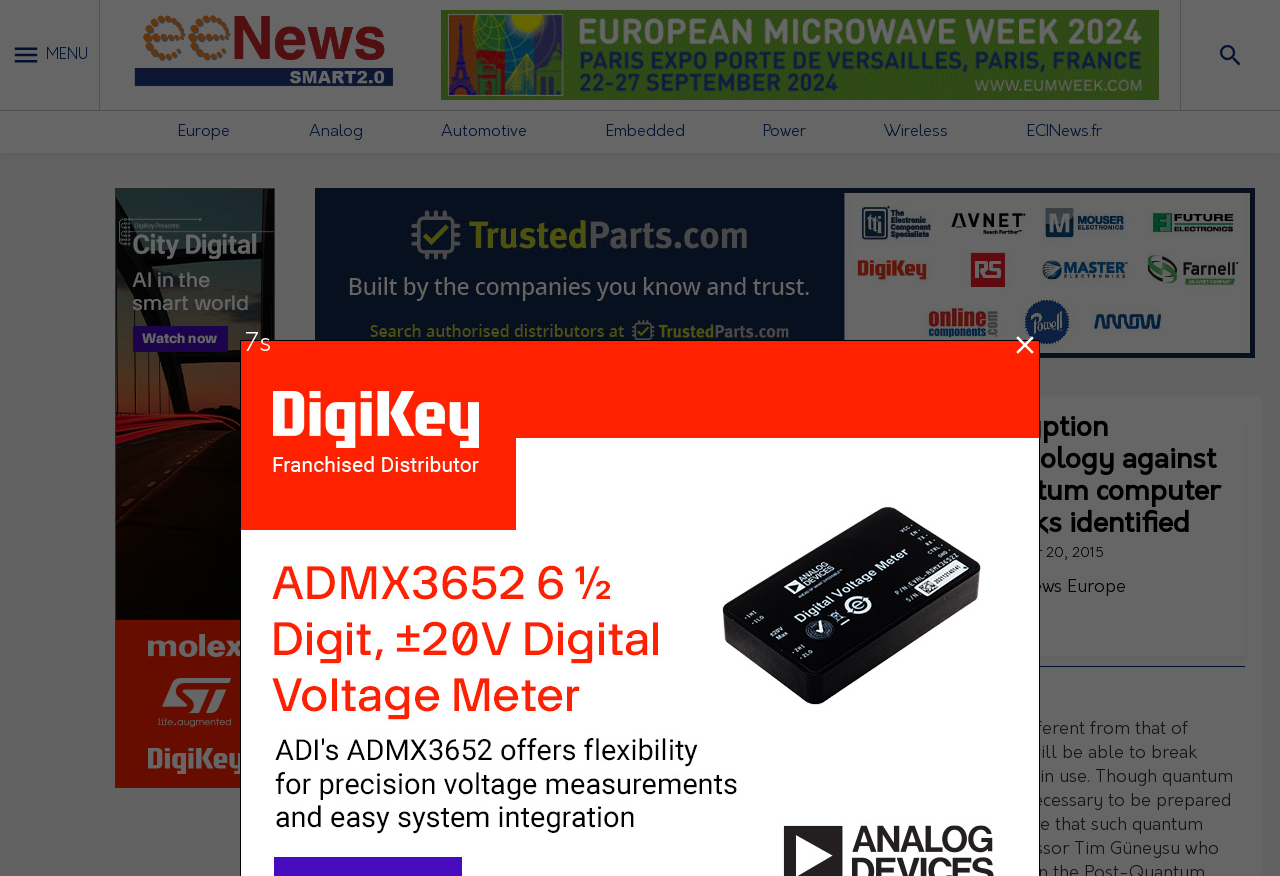Locate the bounding box coordinates of the clickable area to execute the instruction: "Select Europe". Provide the coordinates as four float numbers between 0 and 1, represented as [left, top, right, bottom].

[0.139, 0.142, 0.18, 0.16]